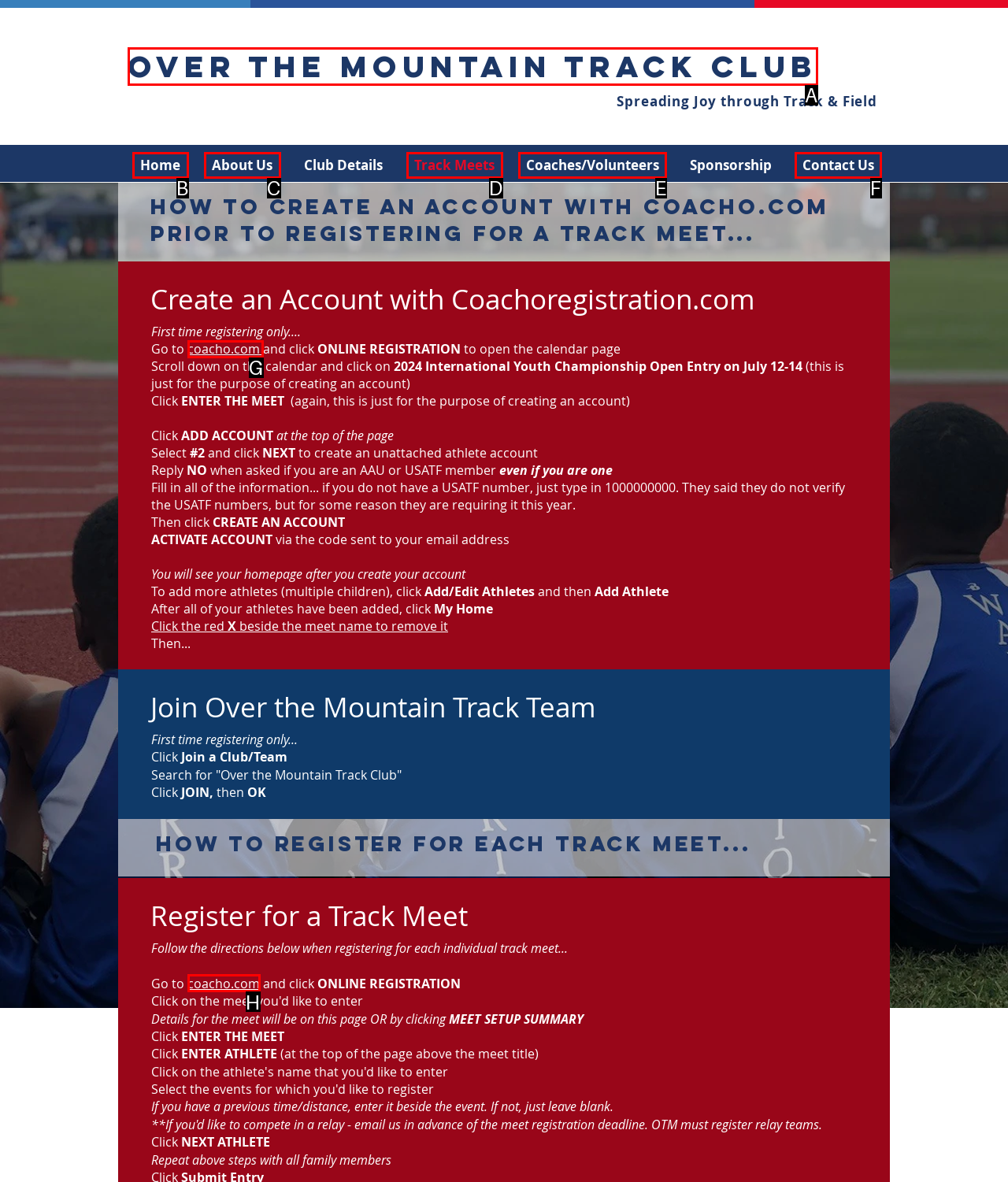Determine which UI element matches this description: Track Meets
Reply with the appropriate option's letter.

D